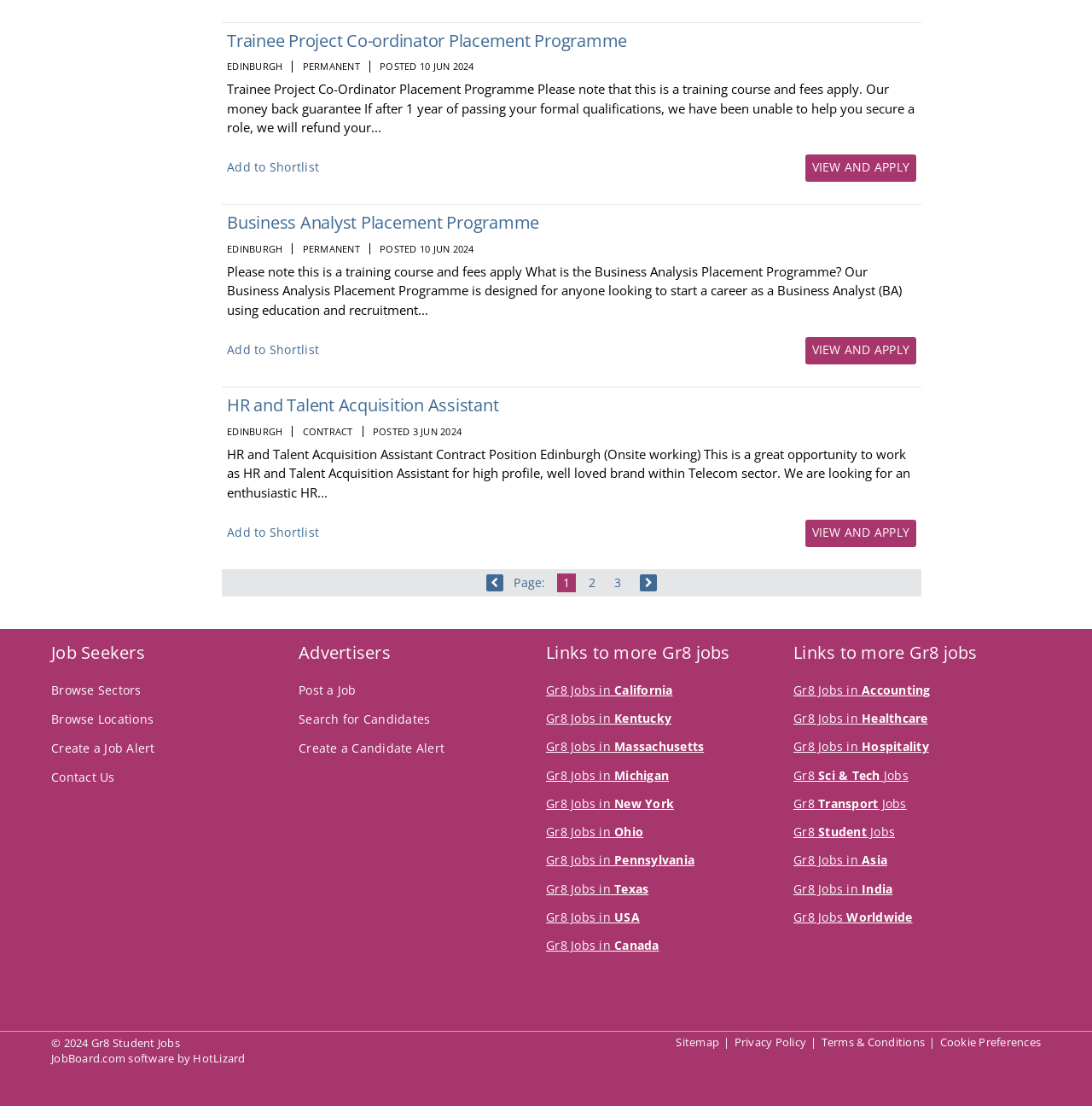Locate the UI element described by Gr8 Jobs Worldwide and provide its bounding box coordinates. Use the format (top-left x, top-left y, bottom-right x, bottom-right y) with all values as floating point numbers between 0 and 1.

[0.727, 0.822, 0.836, 0.836]